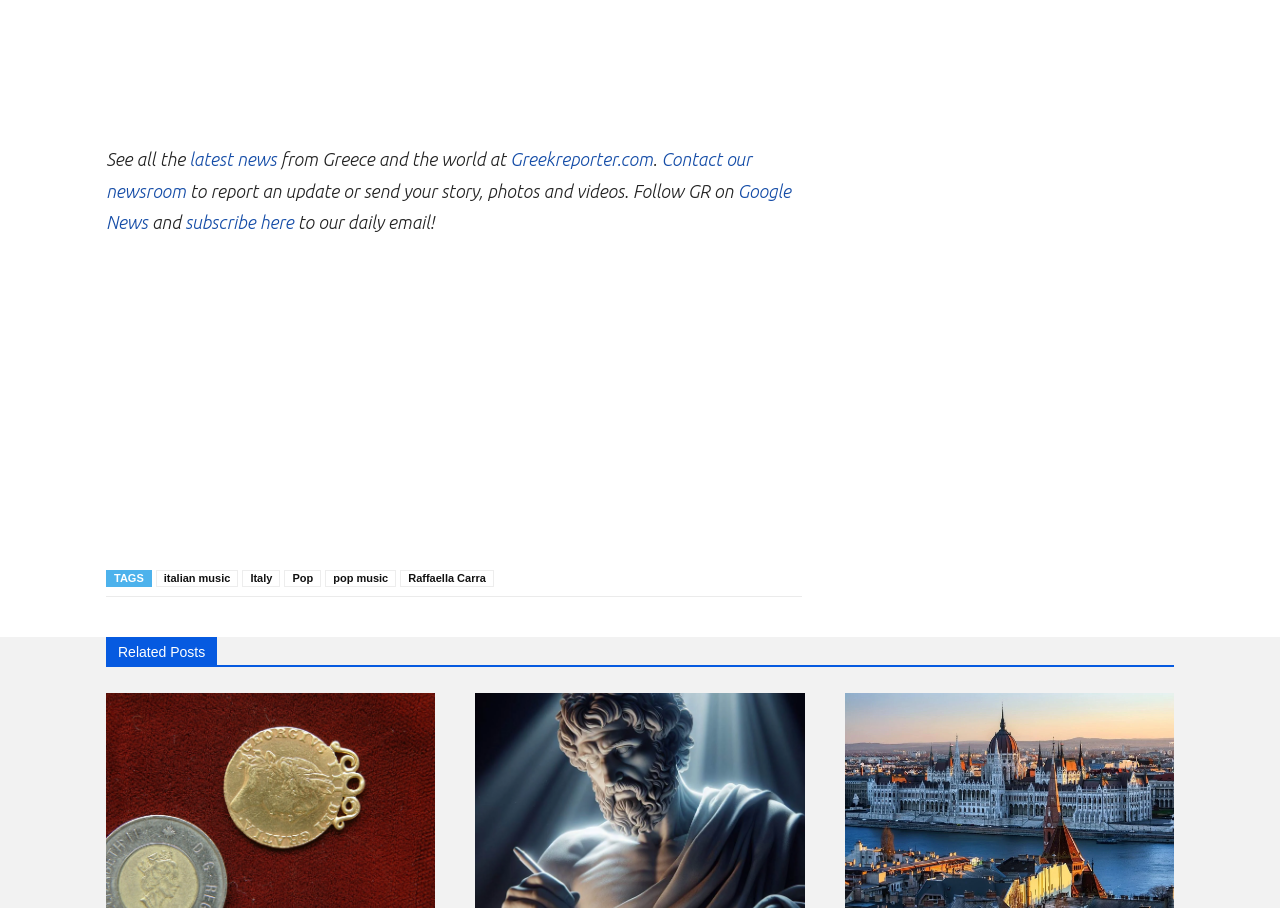Pinpoint the bounding box coordinates of the clickable area needed to execute the instruction: "Click to see all the latest news". The coordinates should be specified as four float numbers between 0 and 1, i.e., [left, top, right, bottom].

[0.148, 0.165, 0.216, 0.187]